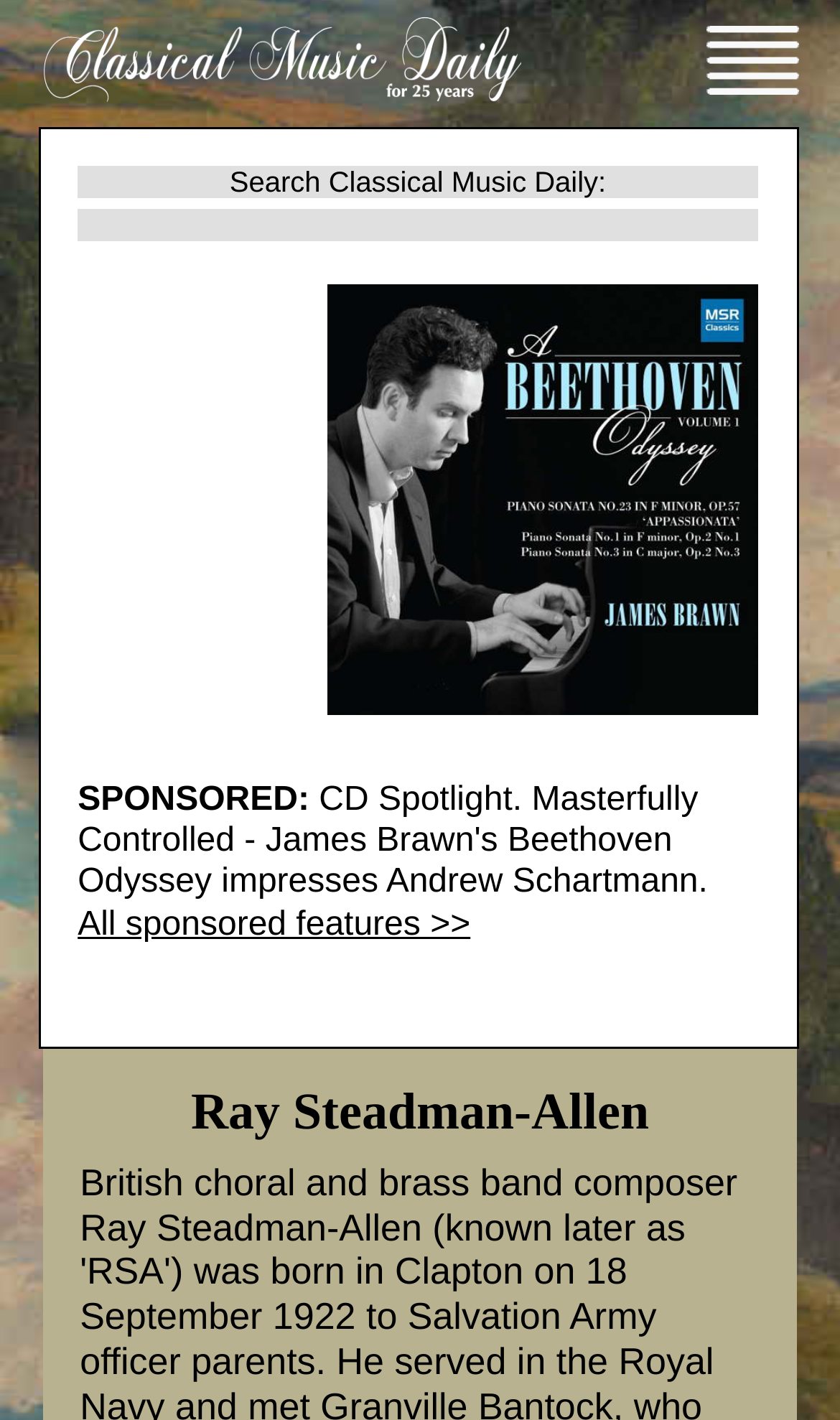What is the topic of the sponsored feature on this webpage?
Based on the visual information, provide a detailed and comprehensive answer.

The sponsored feature is described by a link with the text 'Masterfully Controlled - James Brawn's Beethoven Odyssey impresses Andrew Schartmann.', which suggests that the topic of the sponsored feature is related to Beethoven Odyssey.